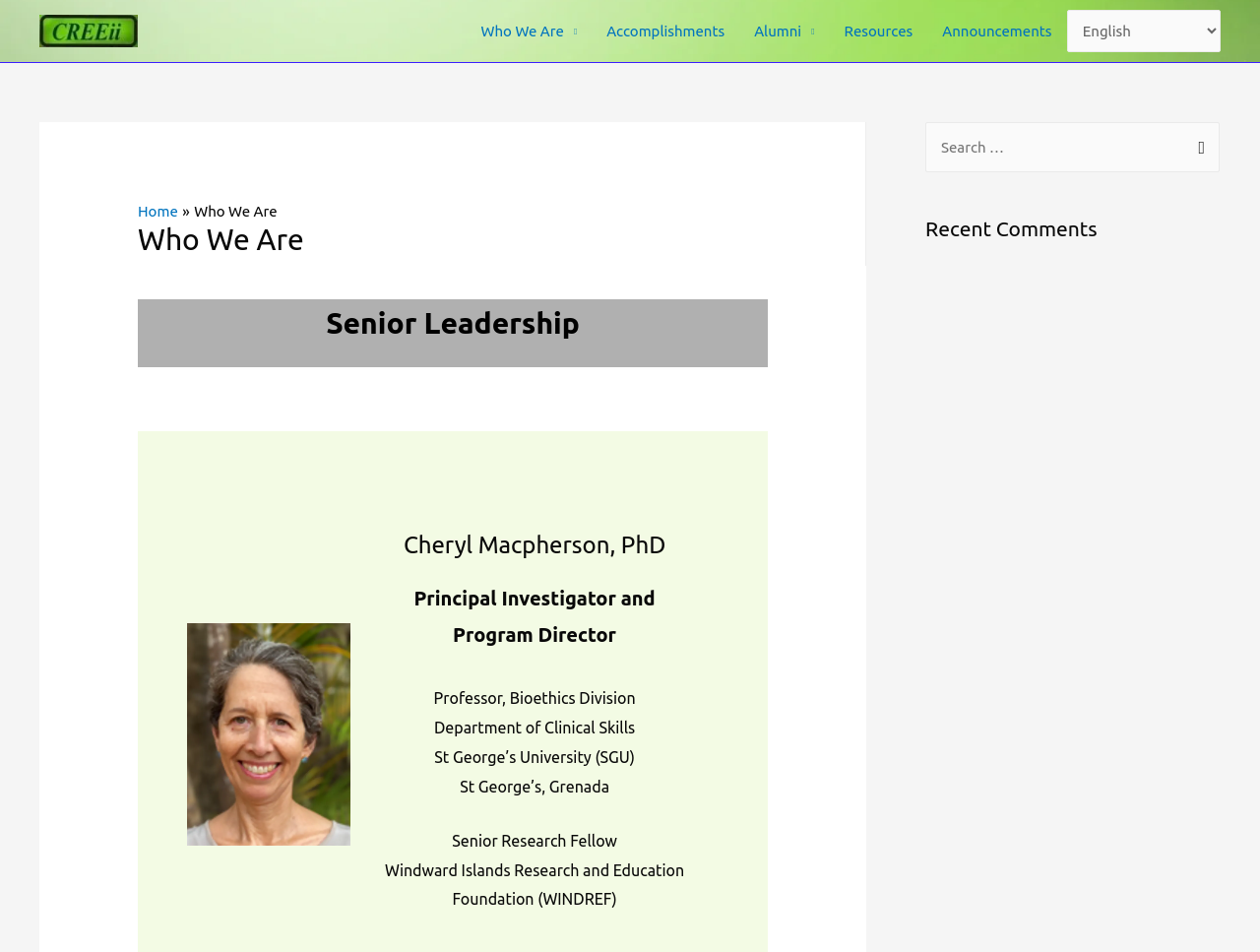Identify the coordinates of the bounding box for the element that must be clicked to accomplish the instruction: "View Cheryl Macpherson's profile".

[0.302, 0.556, 0.547, 0.589]